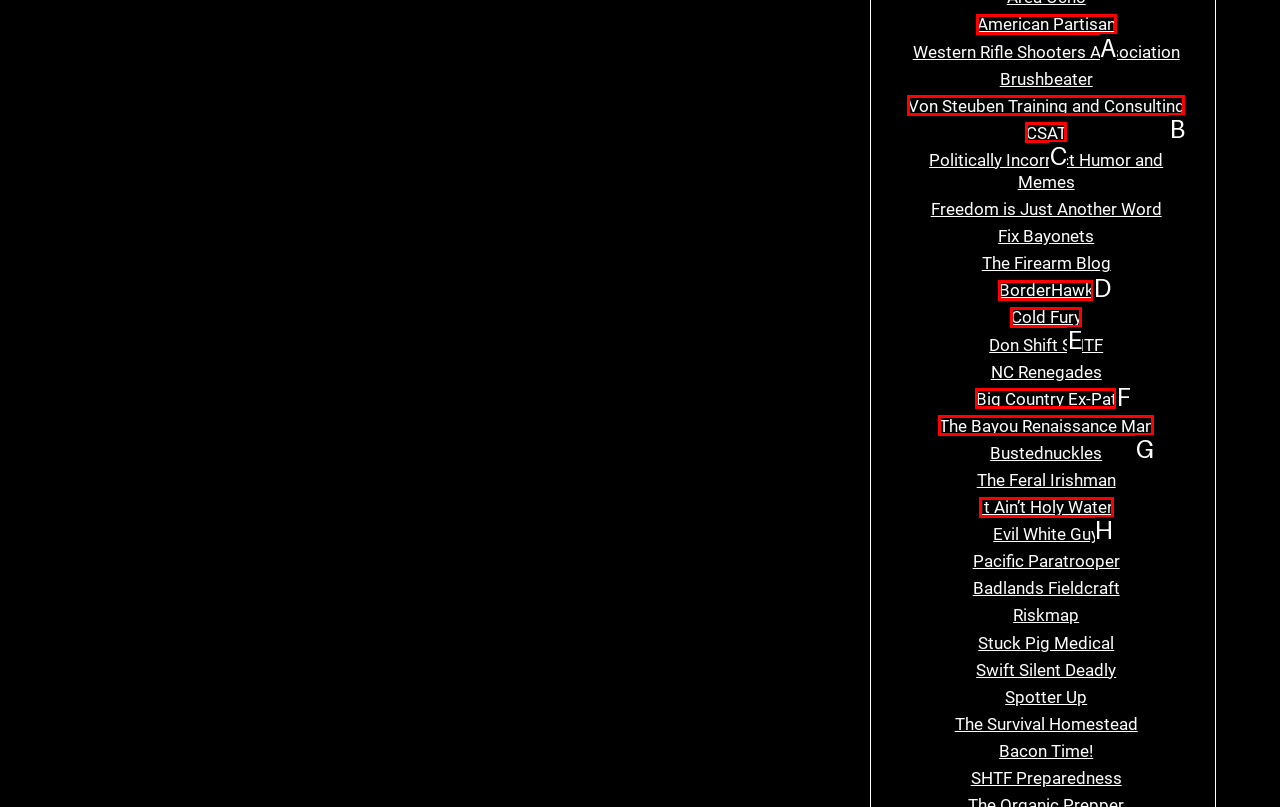Point out which HTML element you should click to fulfill the task: Visit American Partisan.
Provide the option's letter from the given choices.

A